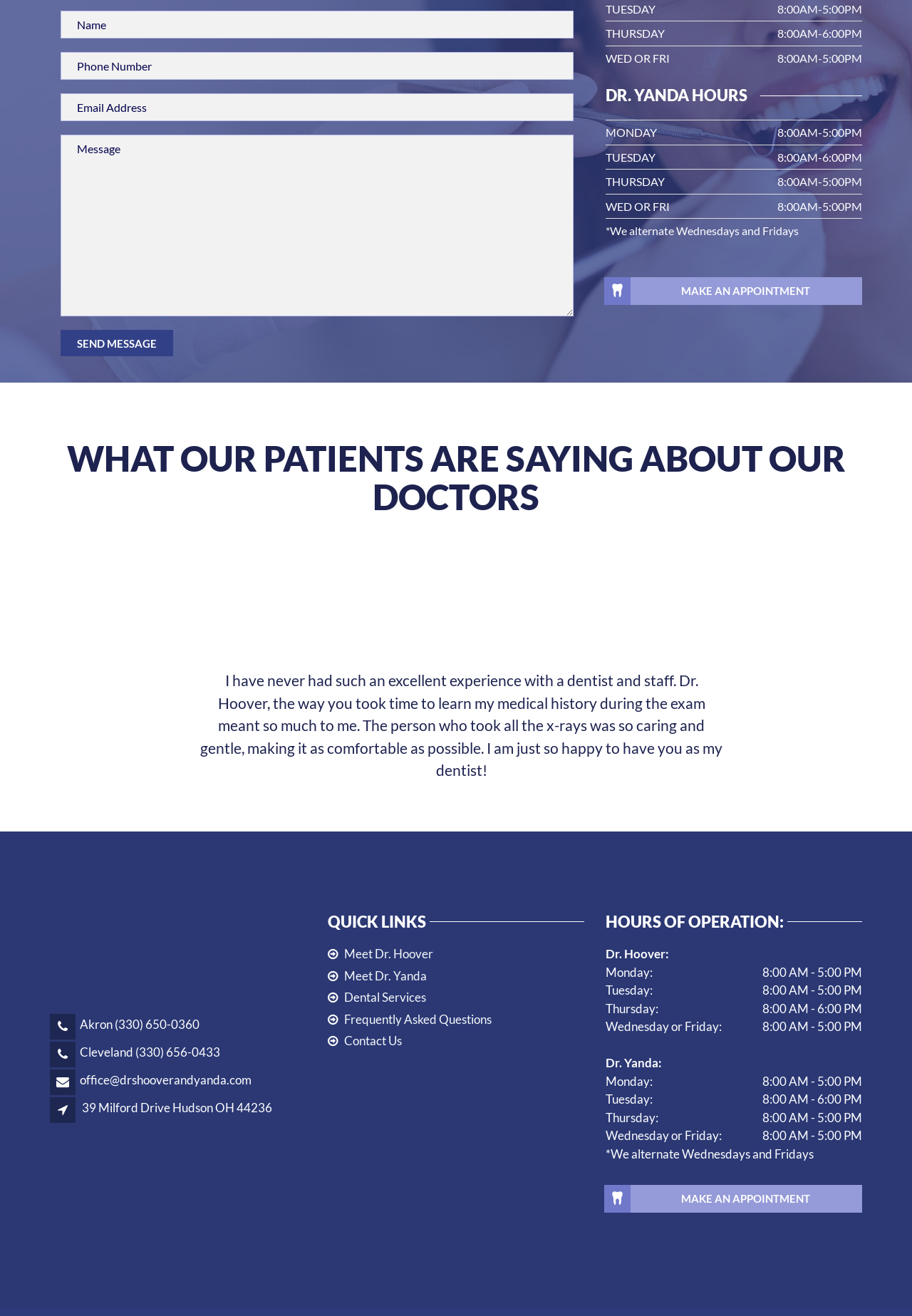Please specify the bounding box coordinates of the clickable region to carry out the following instruction: "Fill in the contact form". The coordinates should be four float numbers between 0 and 1, in the format [left, top, right, bottom].

[0.055, 0.008, 0.641, 0.281]